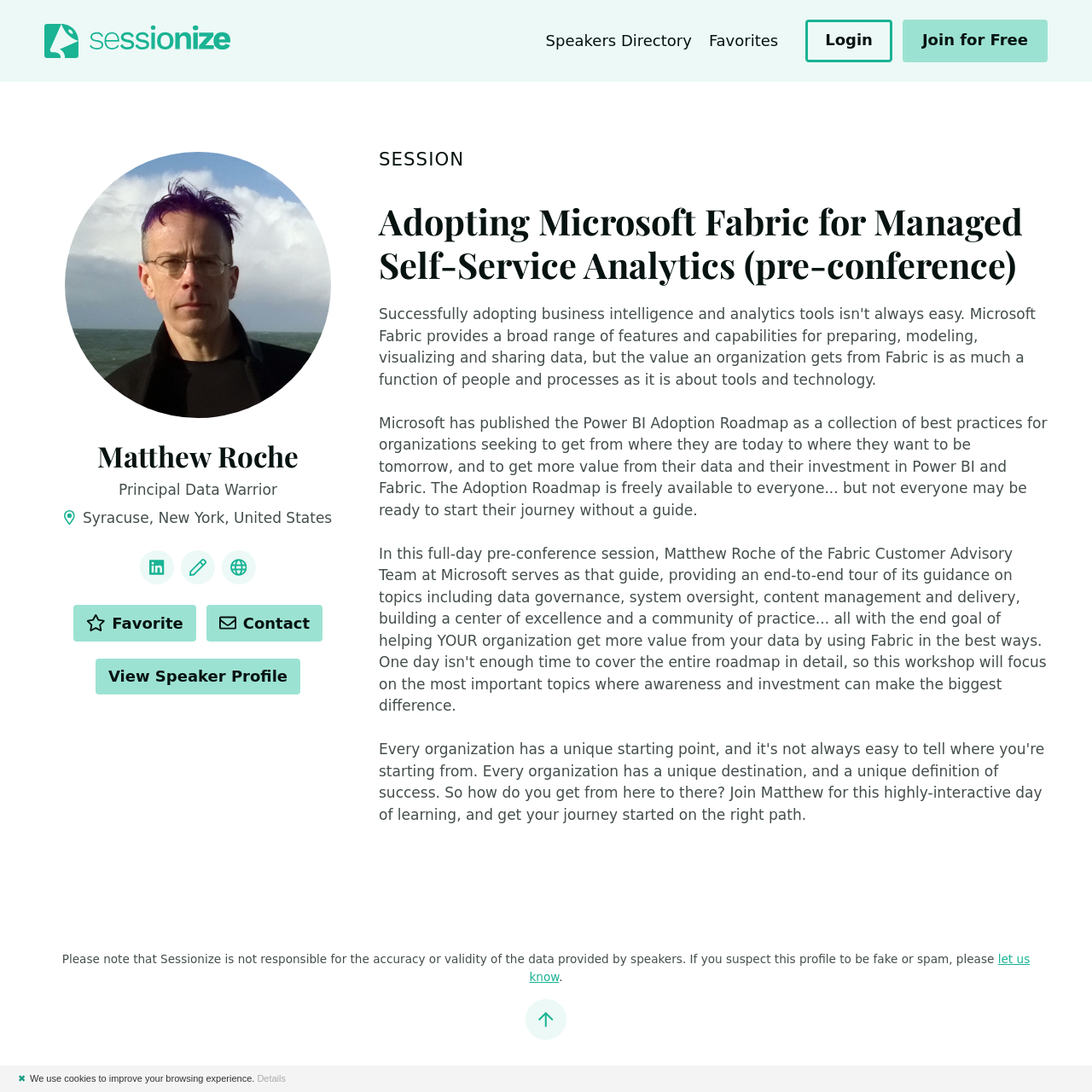Pinpoint the bounding box coordinates of the clickable area necessary to execute the following instruction: "Visit Matthew Roche's LinkedIn profile". The coordinates should be given as four float numbers between 0 and 1, namely [left, top, right, bottom].

[0.128, 0.504, 0.159, 0.535]